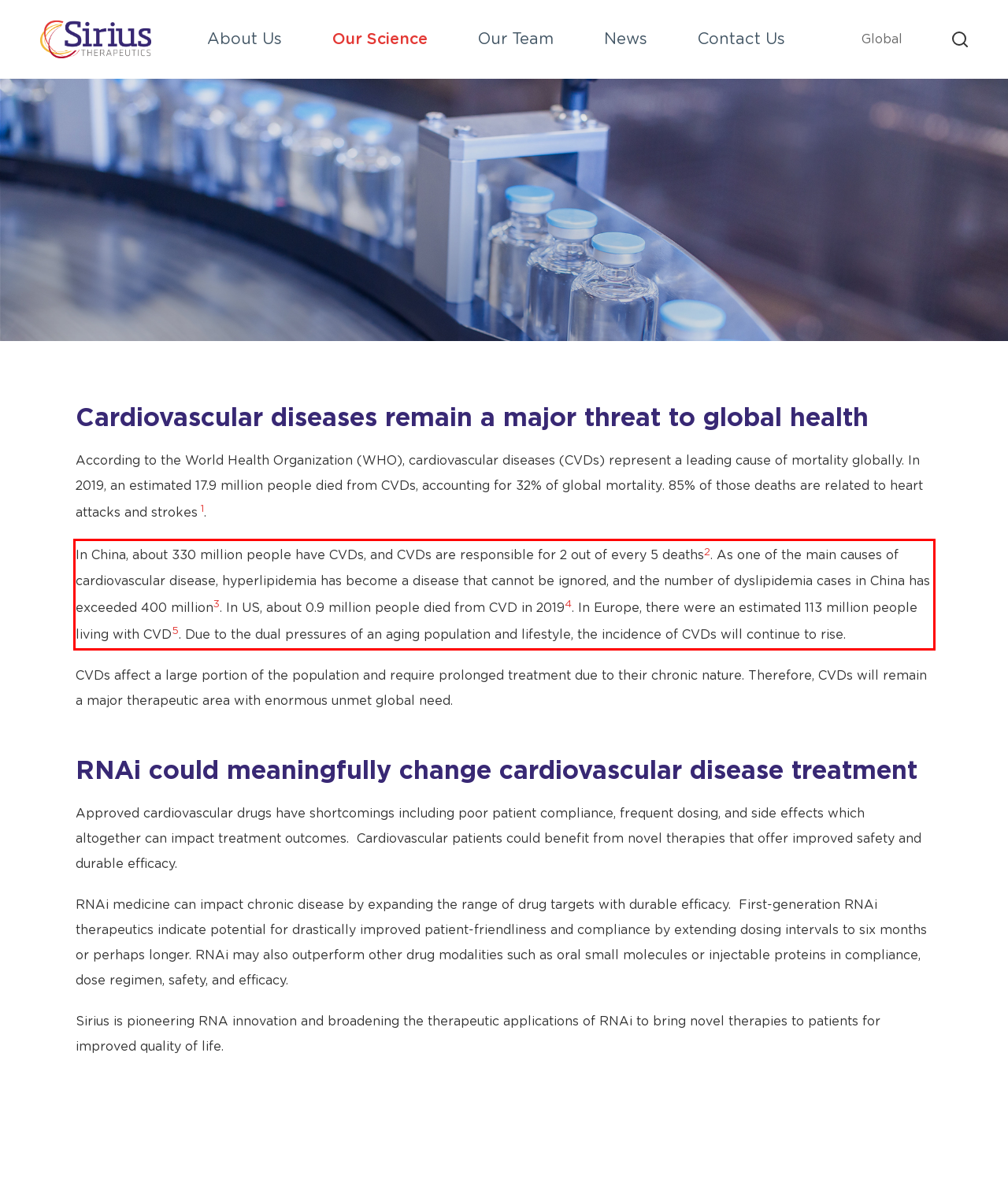You have a screenshot with a red rectangle around a UI element. Recognize and extract the text within this red bounding box using OCR.

In China, about 330 million people have CVDs, and CVDs are responsible for 2 out of every 5 deaths2. As one of the main causes of cardiovascular disease, hyperlipidemia has become a disease that cannot be ignored, and the number of dyslipidemia cases in China has exceeded 400 million3. In US, about 0.9 million people died from CVD in 20194. In Europe, there were an estimated 113 million people living with CVD5. Due to the dual pressures of an aging population and lifestyle, the incidence of CVDs will continue to rise.